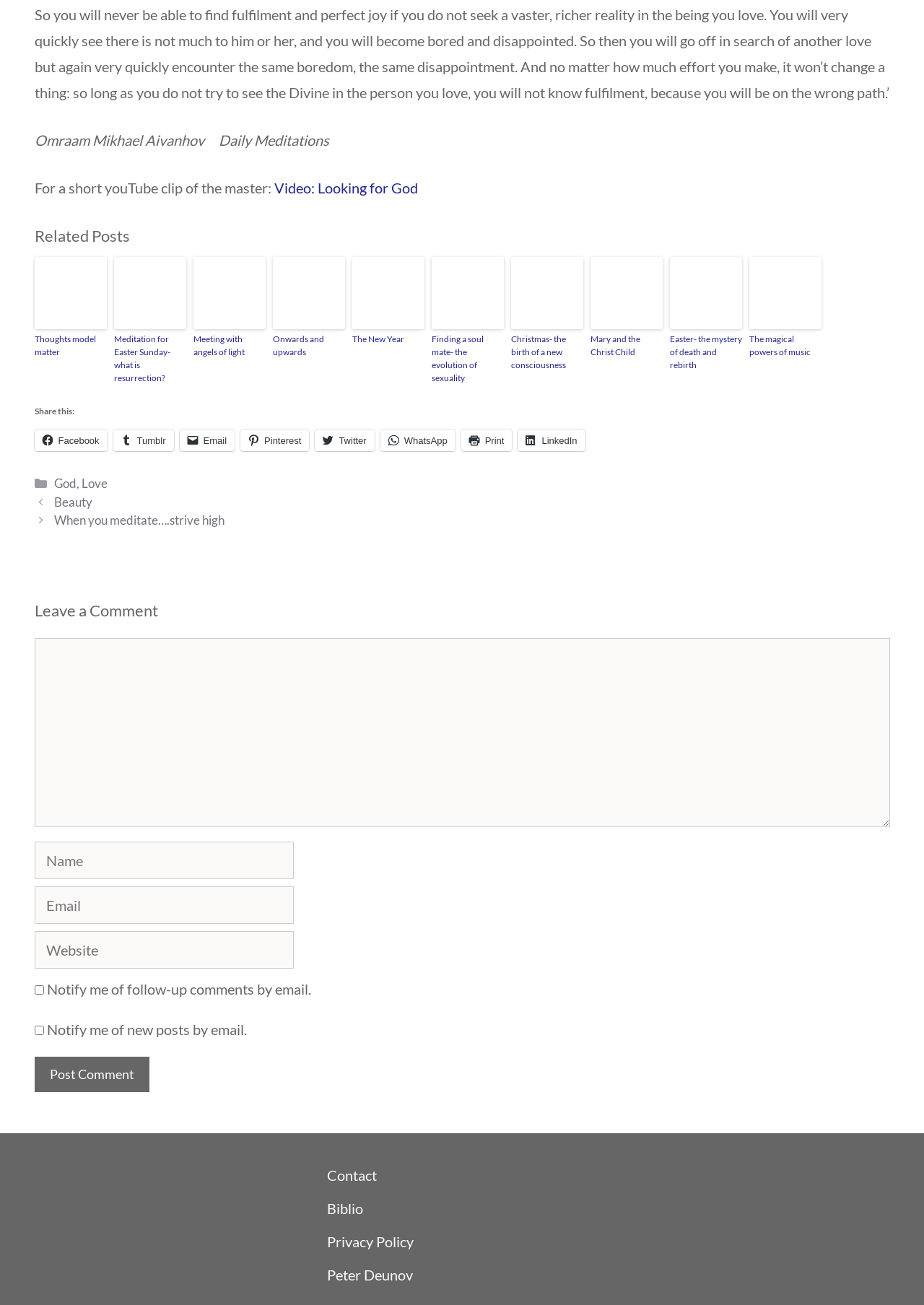Please determine the bounding box coordinates of the area that needs to be clicked to complete this task: 'Click the link to watch the video 'Looking for God''. The coordinates must be four float numbers between 0 and 1, formatted as [left, top, right, bottom].

[0.296, 0.137, 0.452, 0.151]